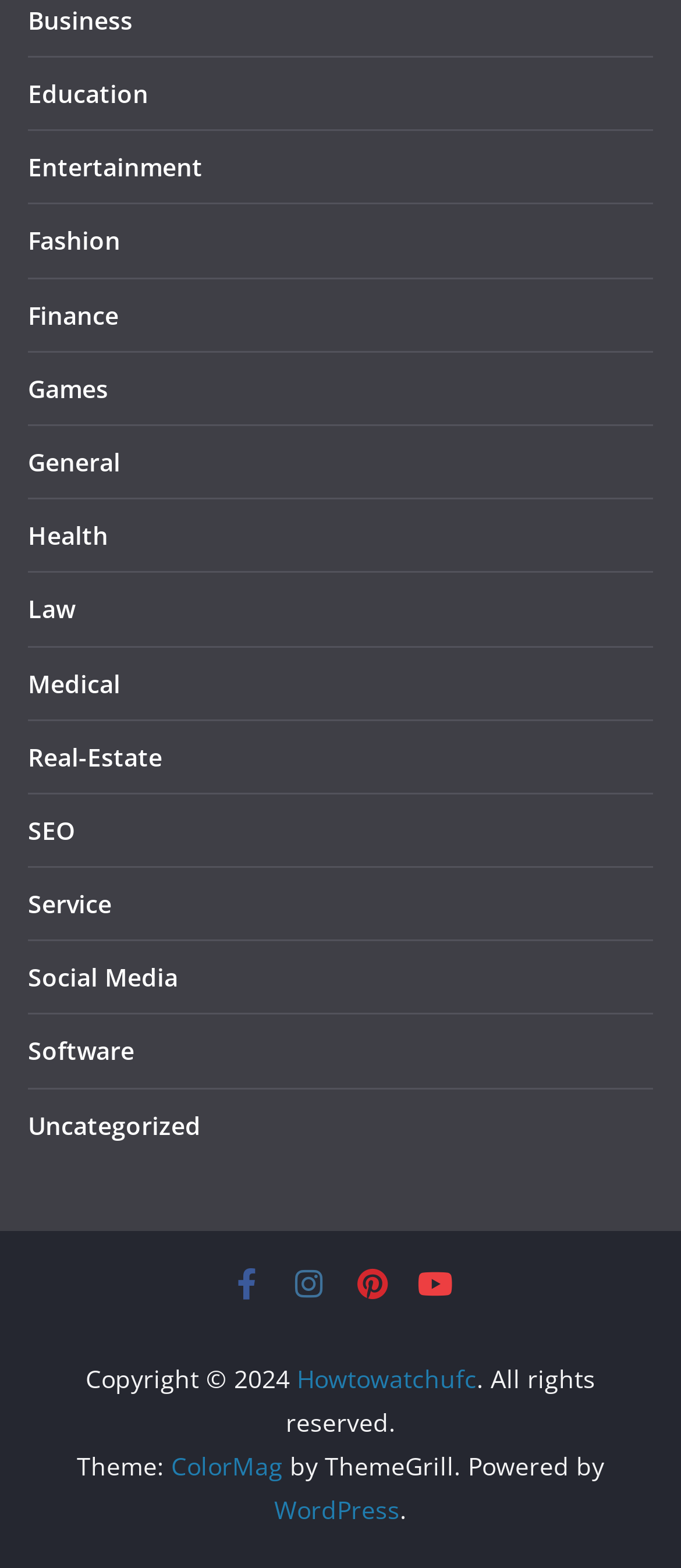What is the theme of the website?
Based on the image, answer the question with as much detail as possible.

I found the text 'Theme:' at the bottom of the page, followed by a link 'ColorMag', which suggests that the theme of the website is ColorMag.